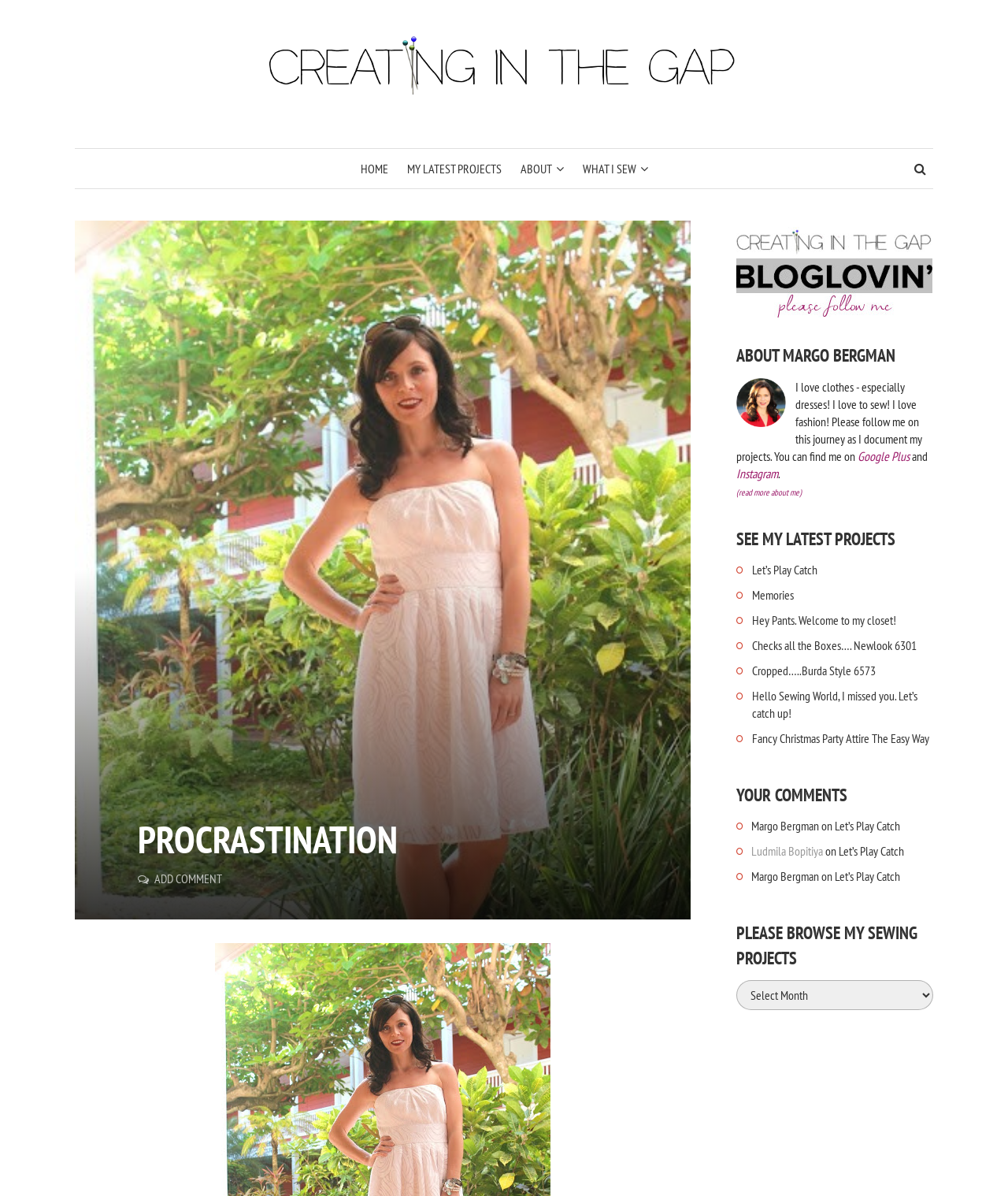Specify the bounding box coordinates of the area that needs to be clicked to achieve the following instruction: "Go to home page".

[0.35, 0.125, 0.393, 0.157]